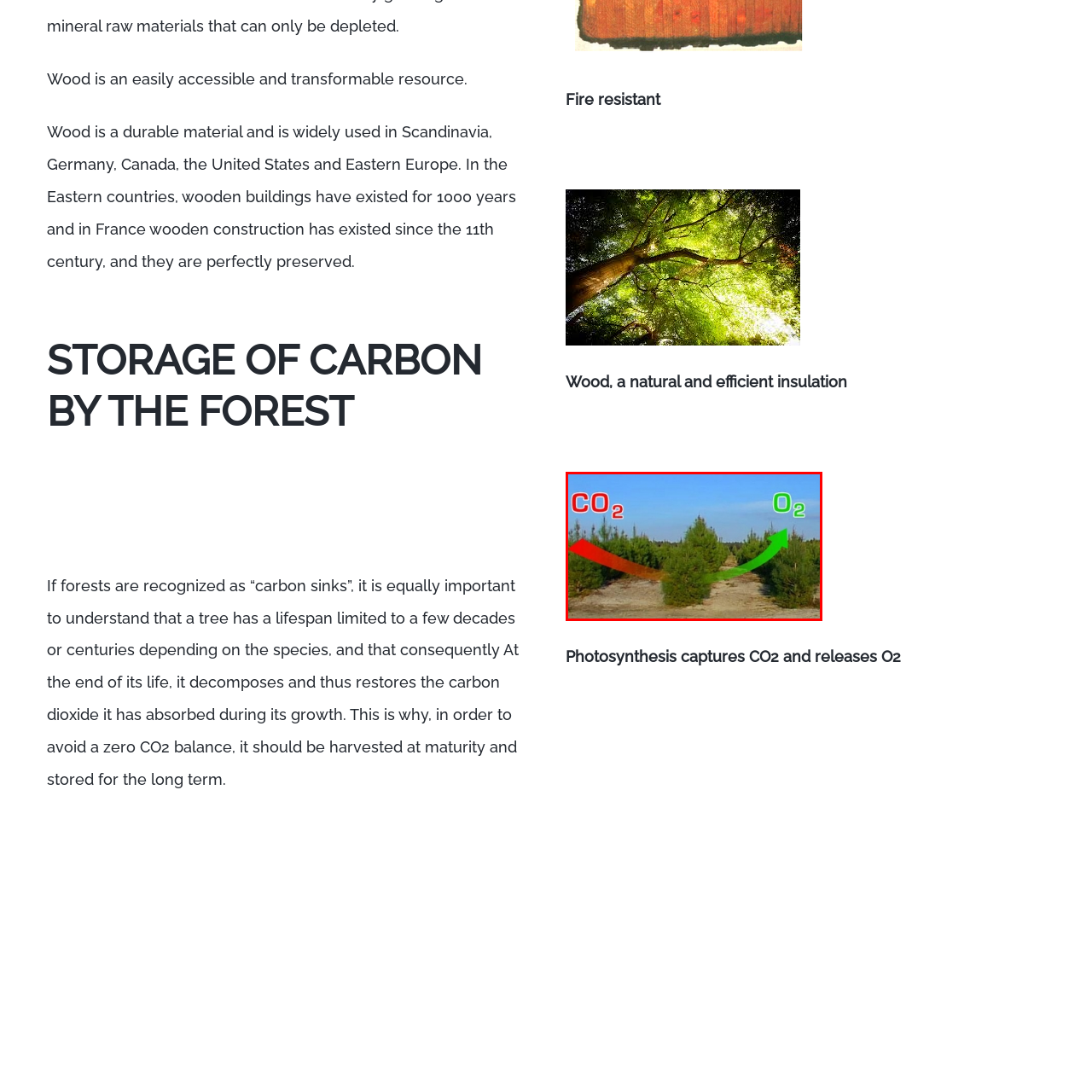Generate a detailed description of the image highlighted within the red border.

The image illustrates a serene forest scene, showcasing healthy green trees with clear blue skies in the background. Prominently featured are two large labels: "CO₂" in red, indicating carbon dioxide, and "O₂" in green, representing oxygen. These labels are connected by curved arrows; the red arrow points left, suggesting the process of CO₂ being absorbed from the atmosphere, while the green arrow points right, symbolizing the release of O₂ as a byproduct of photosynthesis. This visual representation effectively conveys the essential role forests play in carbon capture and oxygen production, highlighting their importance in maintaining ecological balance and supporting life on Earth.